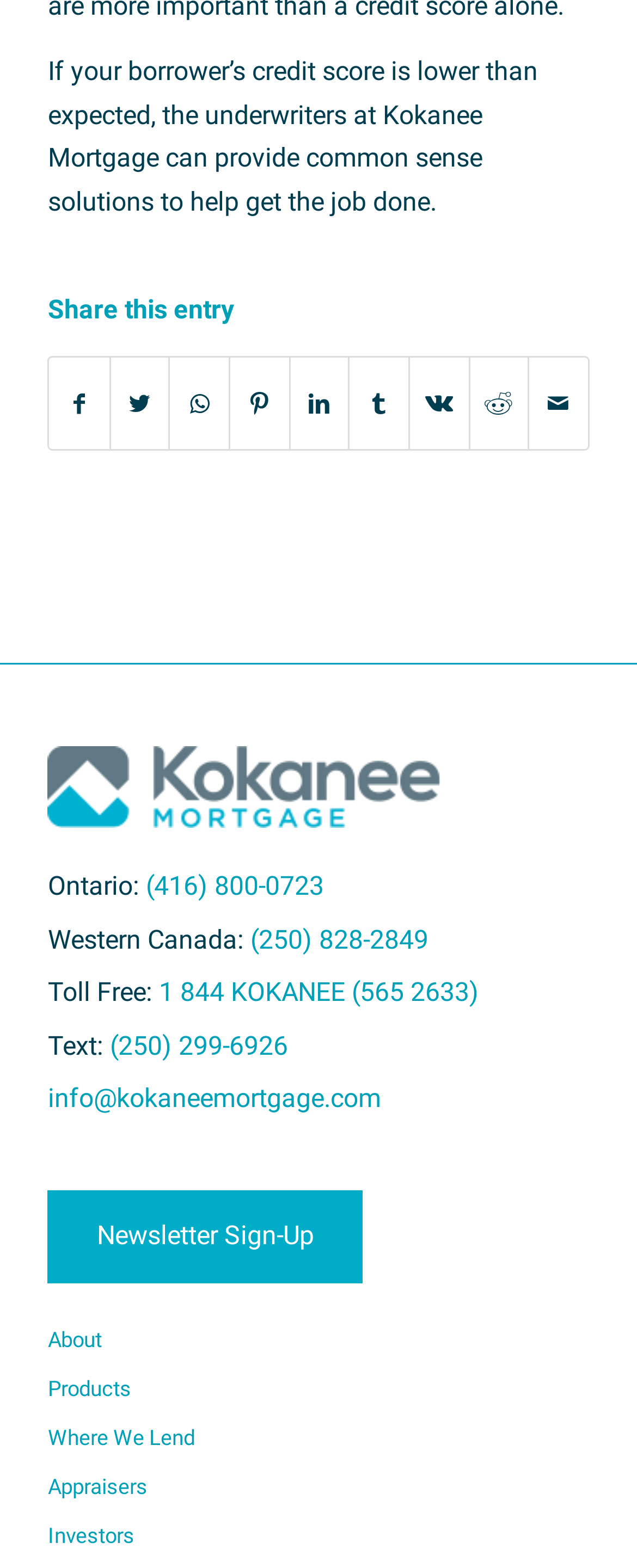Locate the bounding box coordinates of the item that should be clicked to fulfill the instruction: "Call Ontario office".

[0.229, 0.556, 0.508, 0.575]